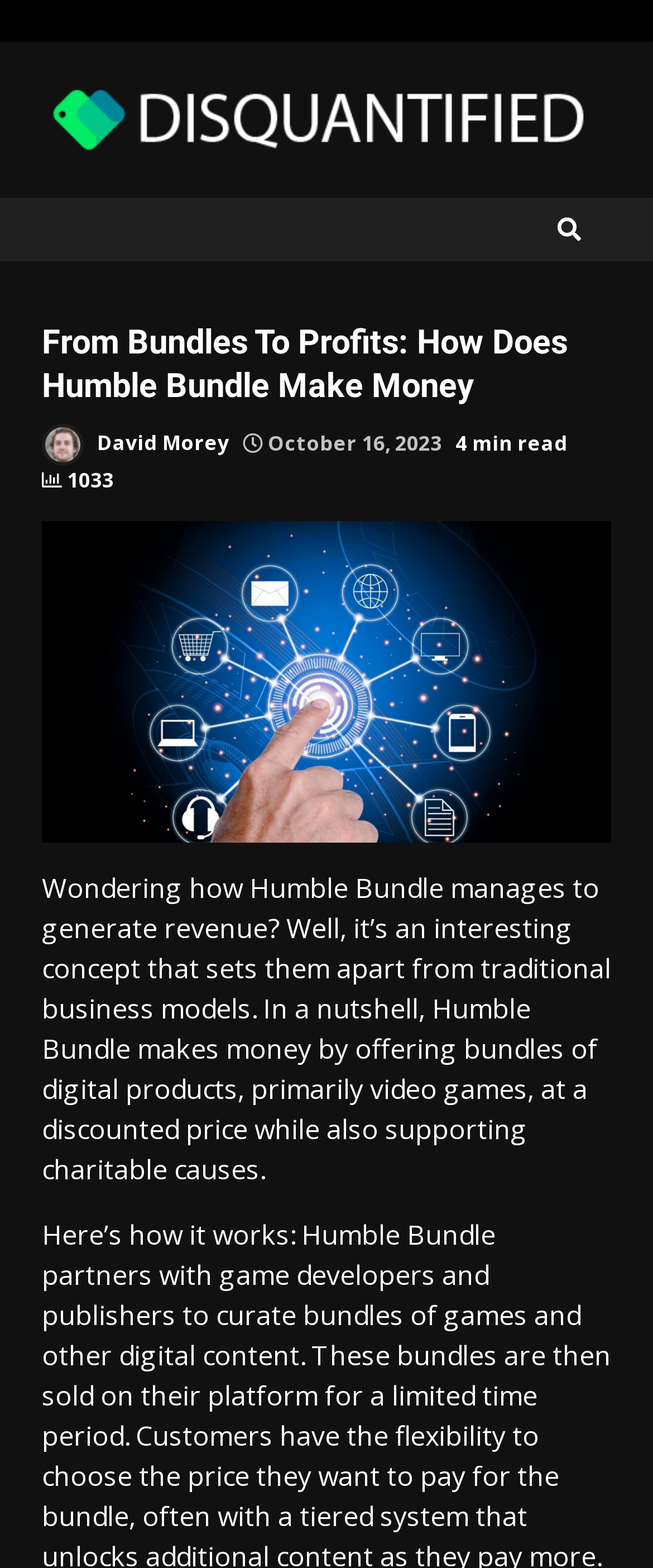Using the description "alt="Disquantified"", locate and provide the bounding box of the UI element.

[0.064, 0.063, 0.936, 0.086]